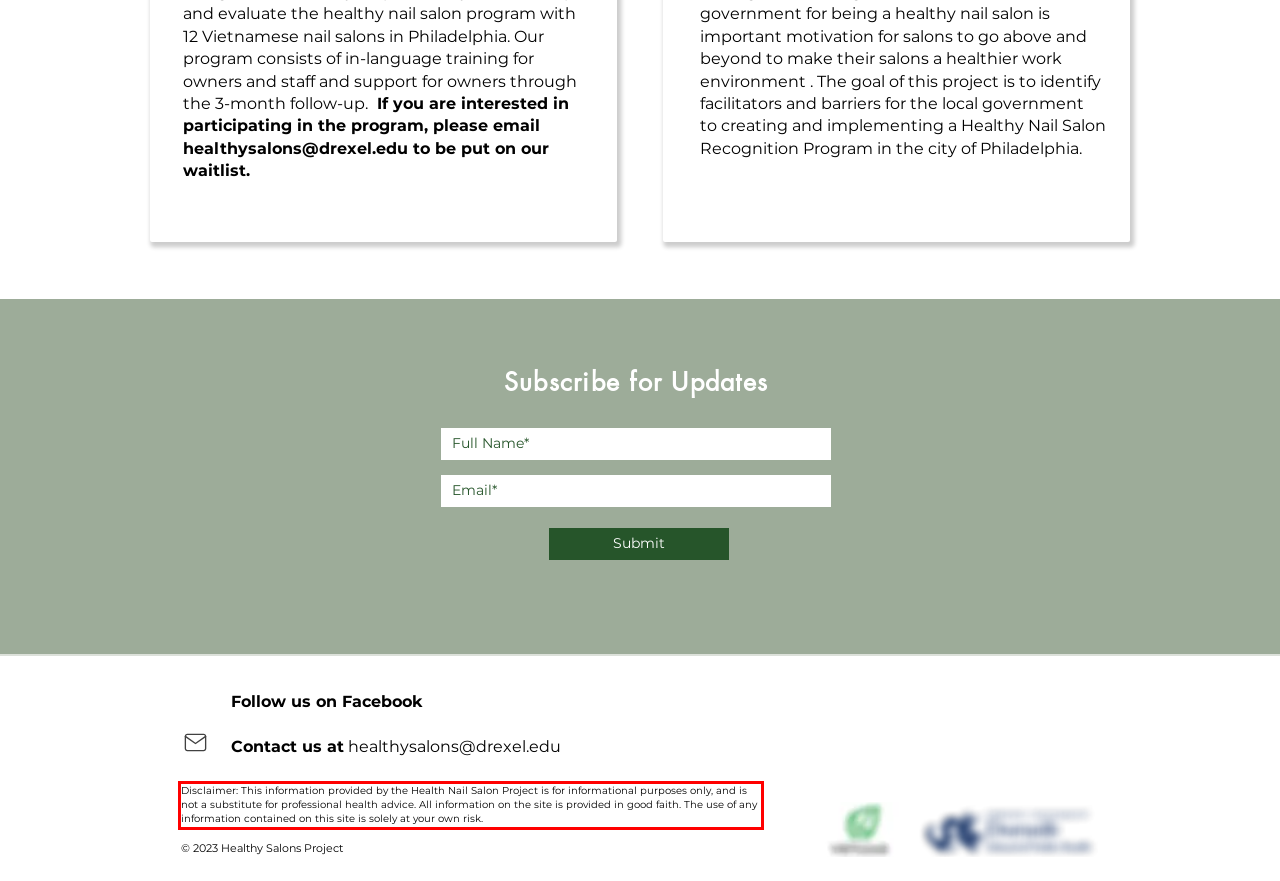Using the provided webpage screenshot, recognize the text content in the area marked by the red bounding box.

Disclaimer: This information provided by the Health Nail Salon Project is for informational purposes only, and is not a substitute for professional health advice. All information on the site is provided in good faith. The use of any information contained on this site is solely at your own risk.